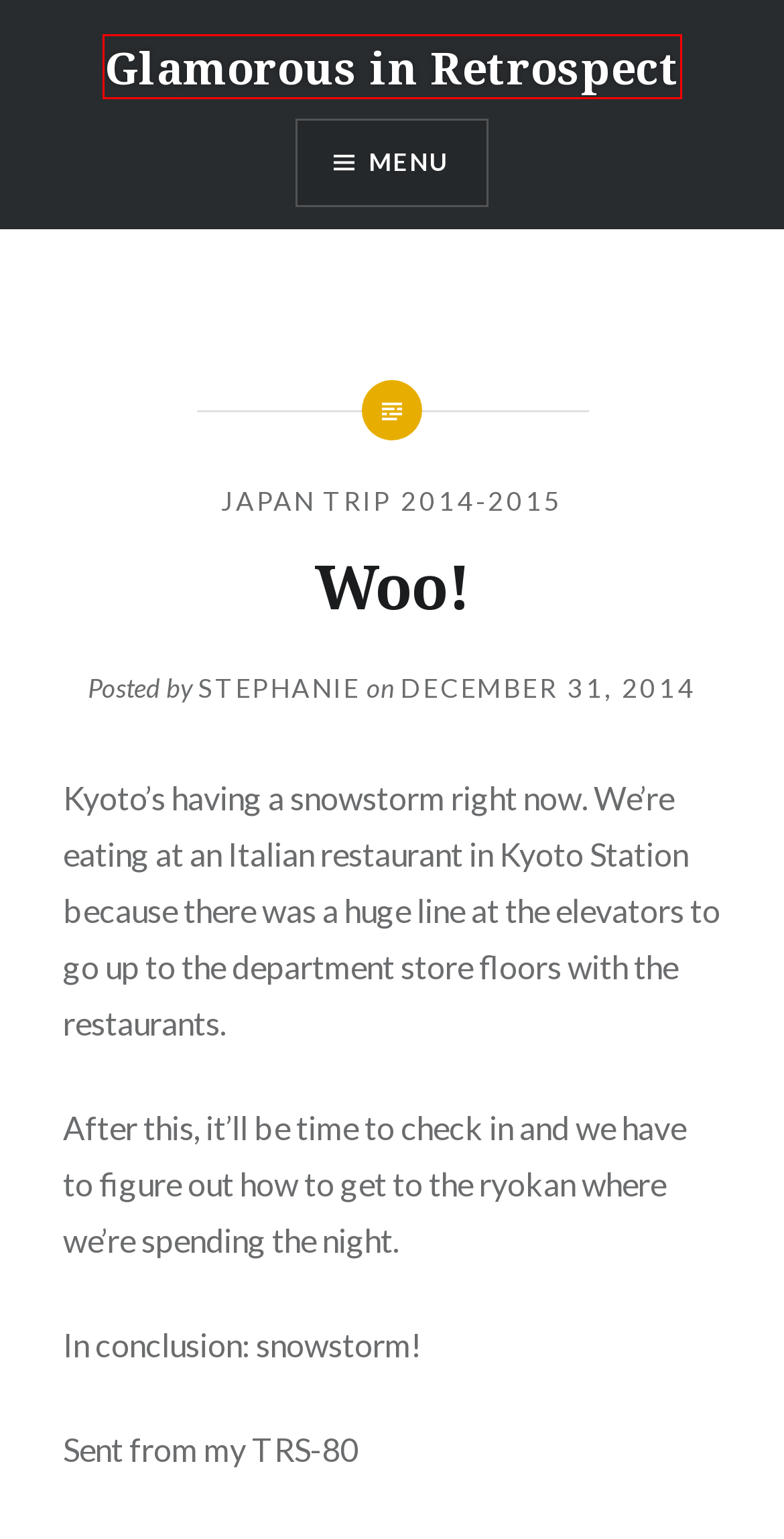Observe the provided screenshot of a webpage that has a red rectangle bounding box. Determine the webpage description that best matches the new webpage after clicking the element inside the red bounding box. Here are the candidates:
A. Glamorous in Retrospect – "Travel is glamorous only in retrospect." – Paul Theroux
B. Blog Tool, Publishing Platform, and CMS – WordPress.org
C. Stephanie – Glamorous in Retrospect
D. kyoto – Glamorous in Retrospect
E. hotel – Glamorous in Retrospect
F. Japan trip 2014-2015 – Glamorous in Retrospect
G. Midnight in the US – Glamorous in Retrospect
H. shinkansen – Glamorous in Retrospect

A